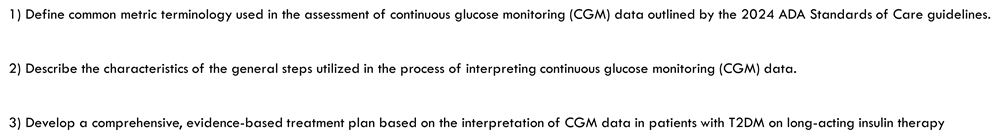Explain all the elements you observe in the image.

The image presents a set of learning objectives related to continuous glucose monitoring (CGM) as part of a medical education program. It outlines three key goals for participants:

1. **Define Metric Terminology**: Participants will learn to define common metric terminology used in the assessment of CGM data, in accordance with the 2024 ADA Standards of Care guidelines. 

2. **Interpretation Steps**: The second objective focuses on describing the general steps utilized in interpreting CGM data, emphasizing the importance of understanding the nuances of glucose monitoring.

3. **Evidence-Based Treatment Plan**: The final goal encourages the development of a comprehensive, evidence-based treatment plan based on the interpretation of CGM data in patients with Type 2 Diabetes Mellitus (T2DM) who are on long-acting insulin therapy.

This educational framework aims to enhance the knowledge and skills of healthcare practitioners in managing diabetes more effectively using CGM technology.